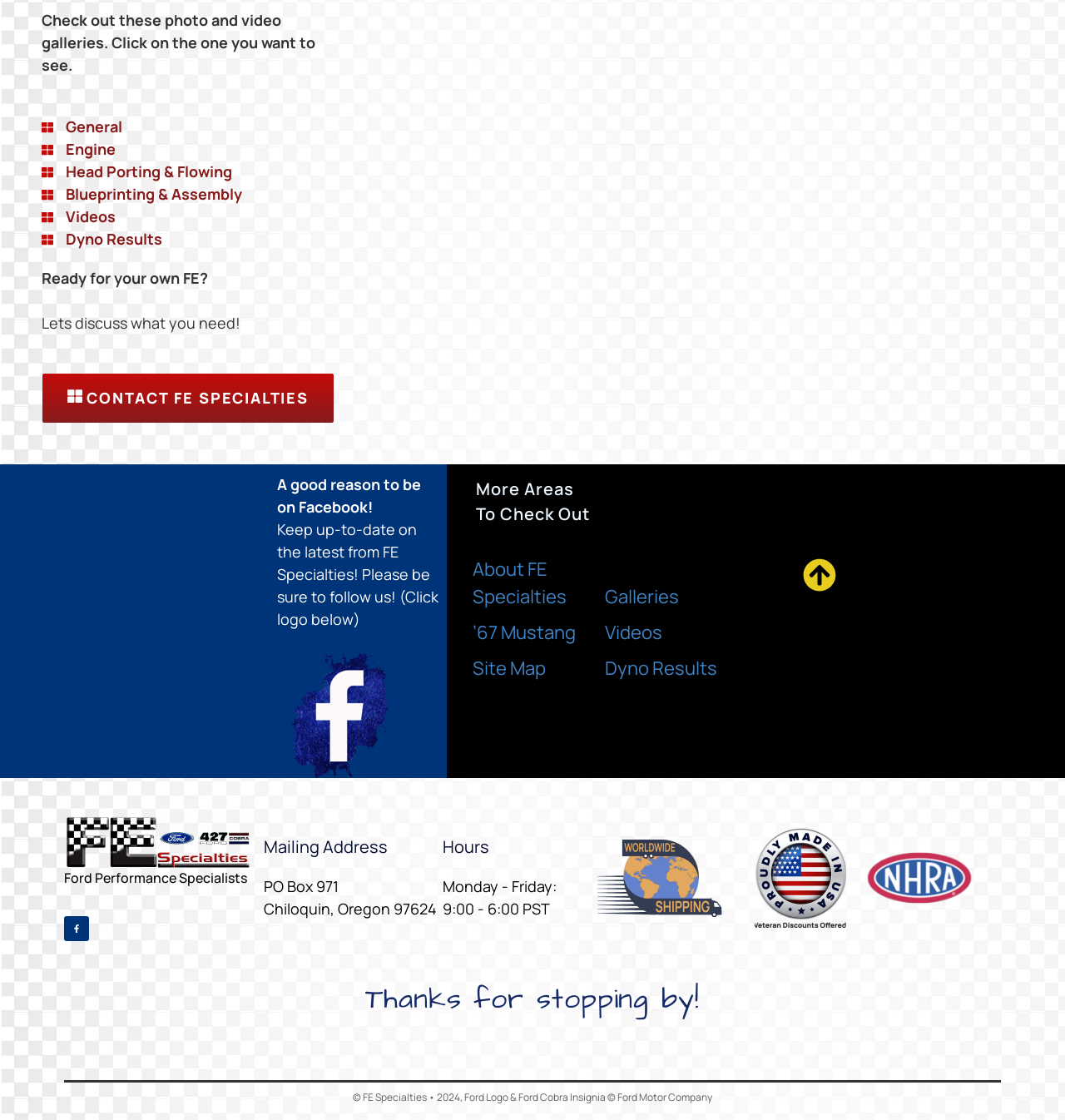Please provide a comprehensive response to the question below by analyzing the image: 
What is the address of FE Specialties?

This answer can be obtained by looking at the static text under the 'Mailing Address' heading, which provides the PO box and city, state, and zip code of FE Specialties.